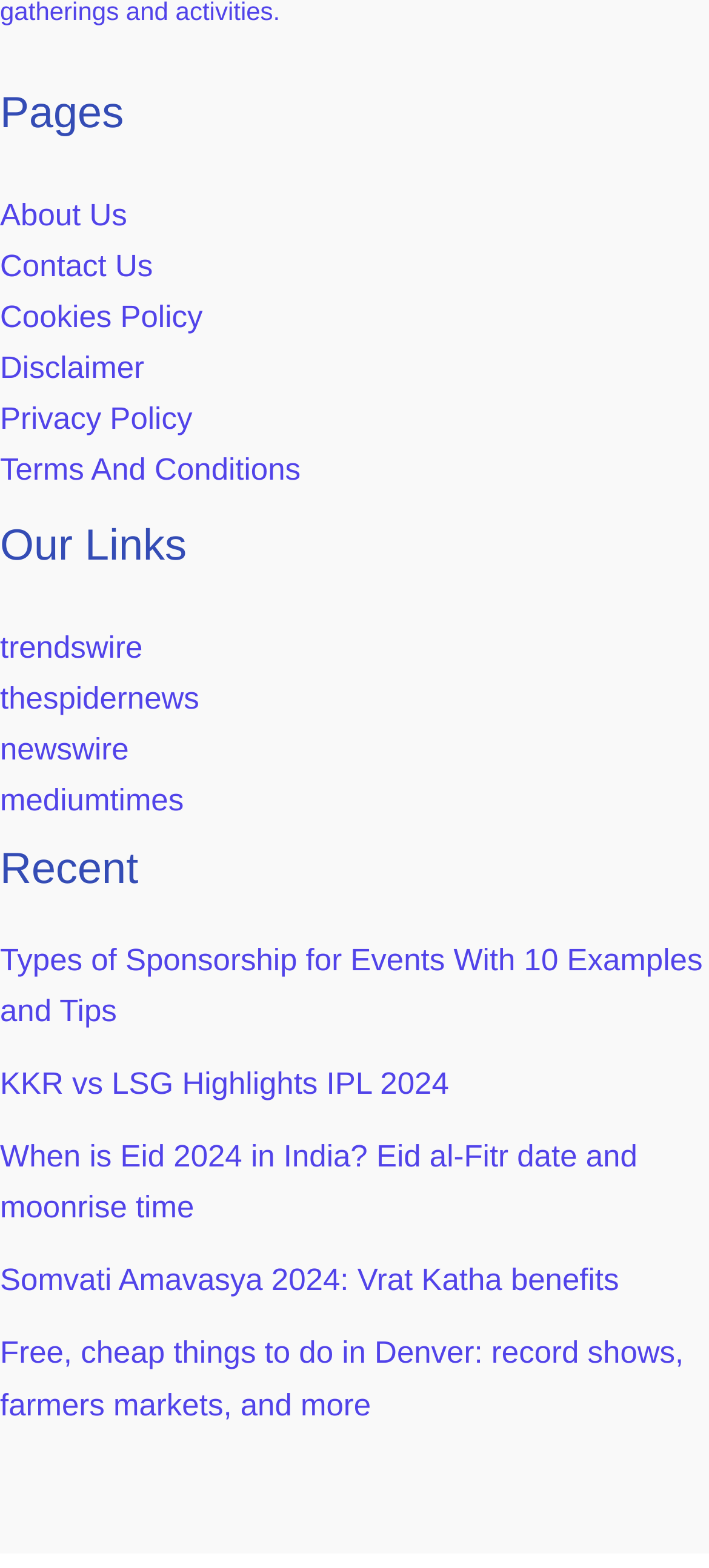Please give a short response to the question using one word or a phrase:
What is the title of the first recent article?

Types of Sponsorship for Events With 10 Examples and Tips